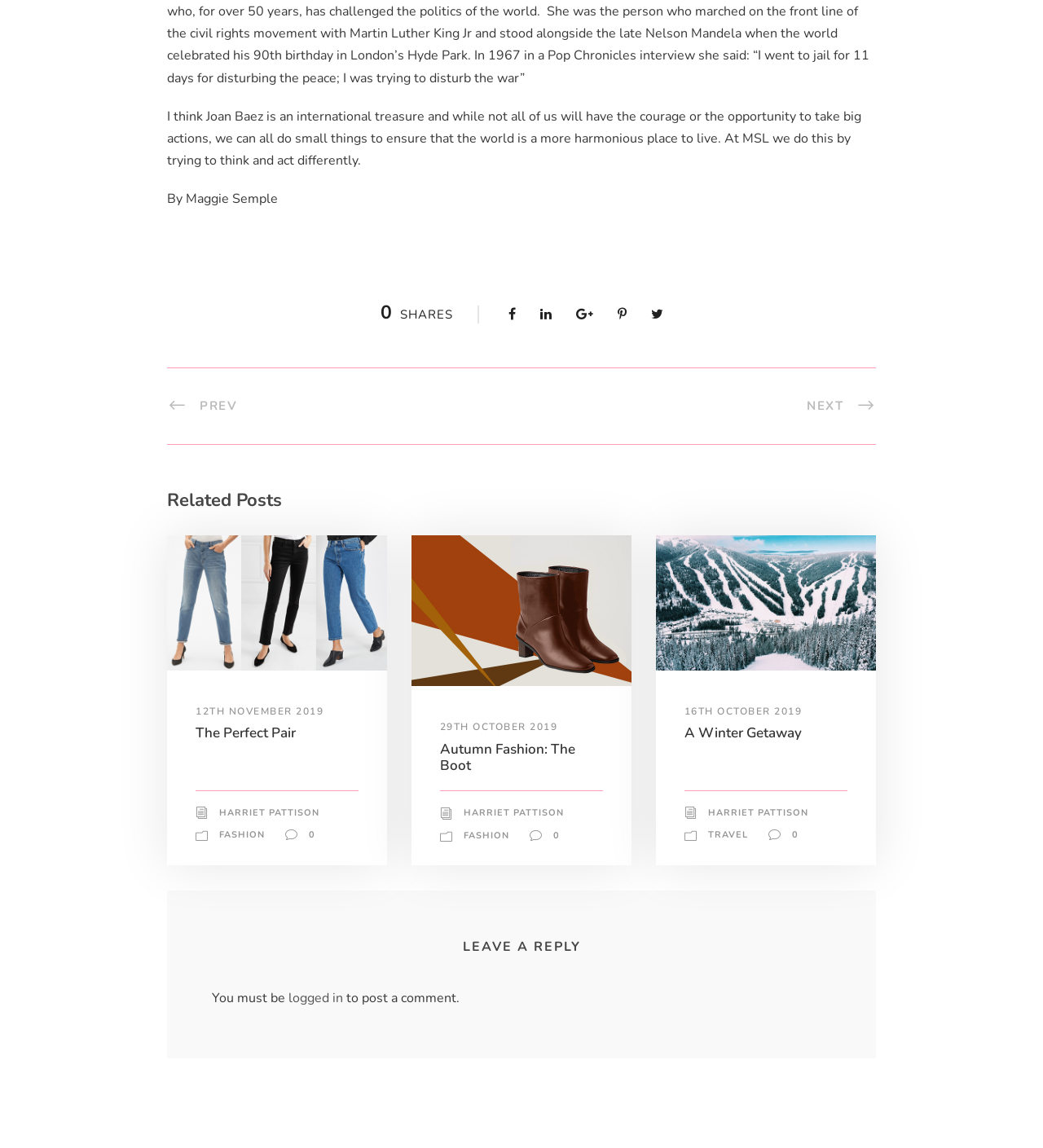Given the element description: "A Winter Getaway", predict the bounding box coordinates of the UI element it refers to, using four float numbers between 0 and 1, i.e., [left, top, right, bottom].

[0.656, 0.631, 0.769, 0.645]